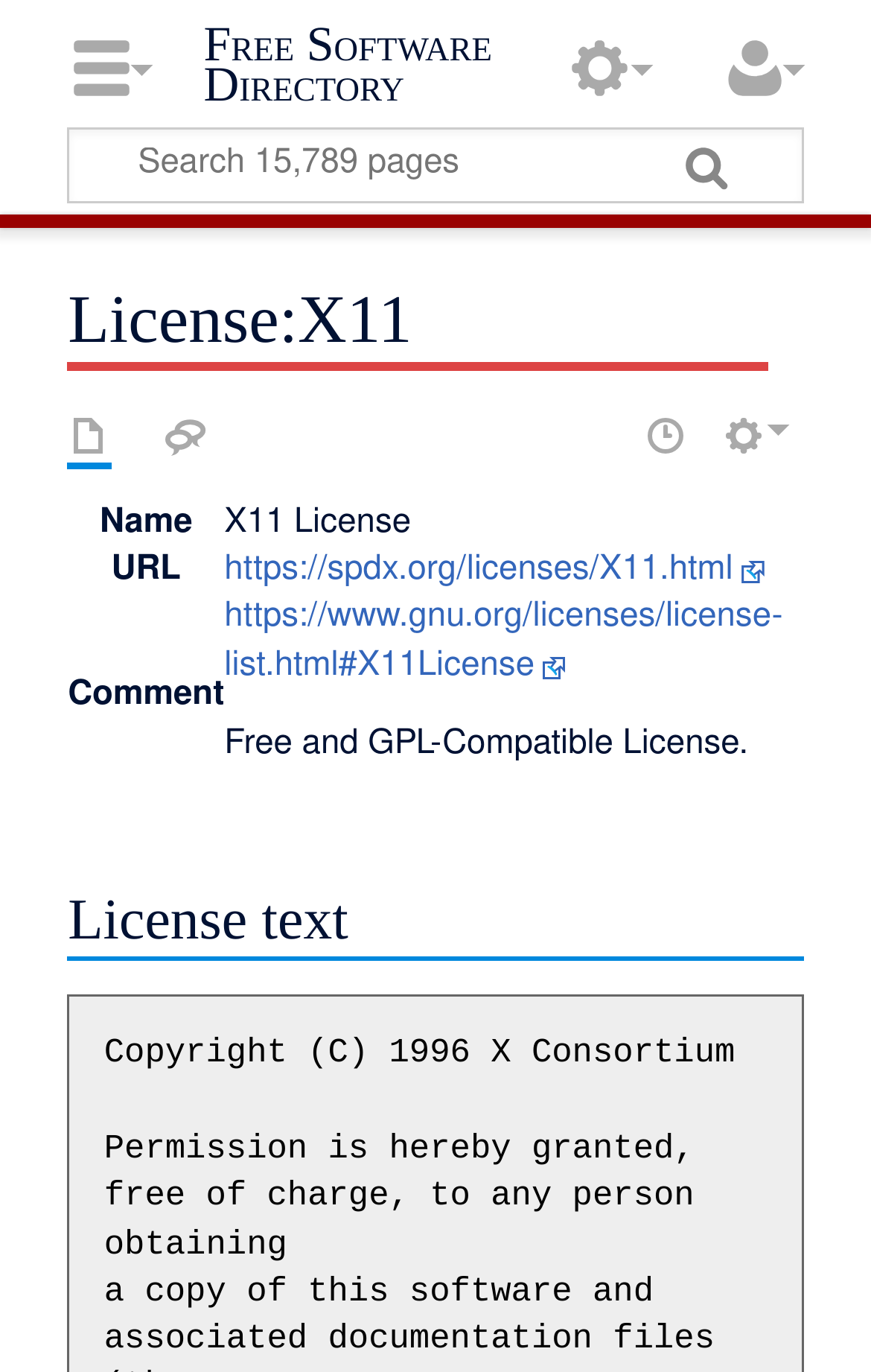Please specify the bounding box coordinates of the clickable region to carry out the following instruction: "Go to the Free Software Directory". The coordinates should be four float numbers between 0 and 1, in the format [left, top, right, bottom].

[0.234, 0.019, 0.779, 0.076]